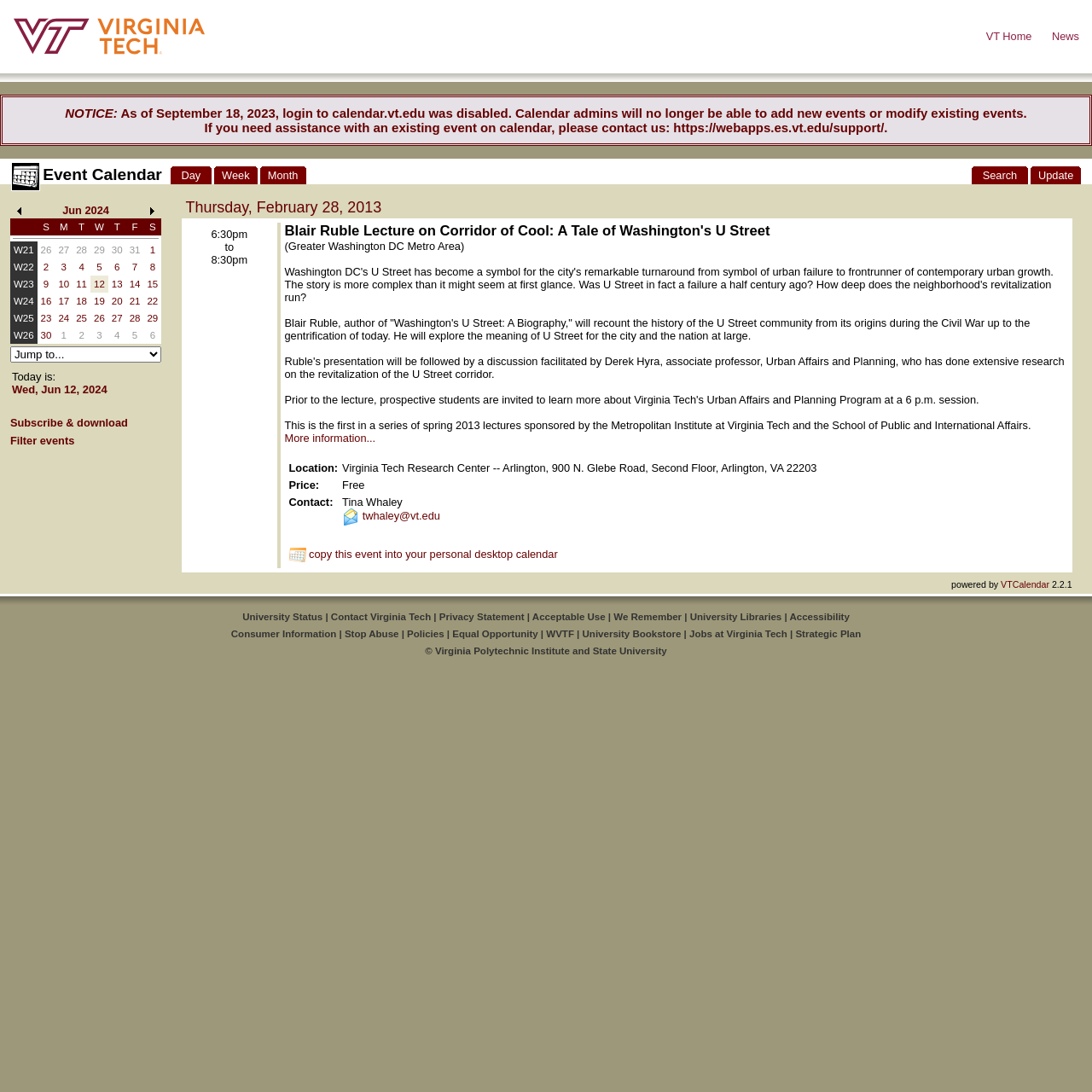Please identify the bounding box coordinates of the area that needs to be clicked to fulfill the following instruction: "Click on the 'About Me' link."

None